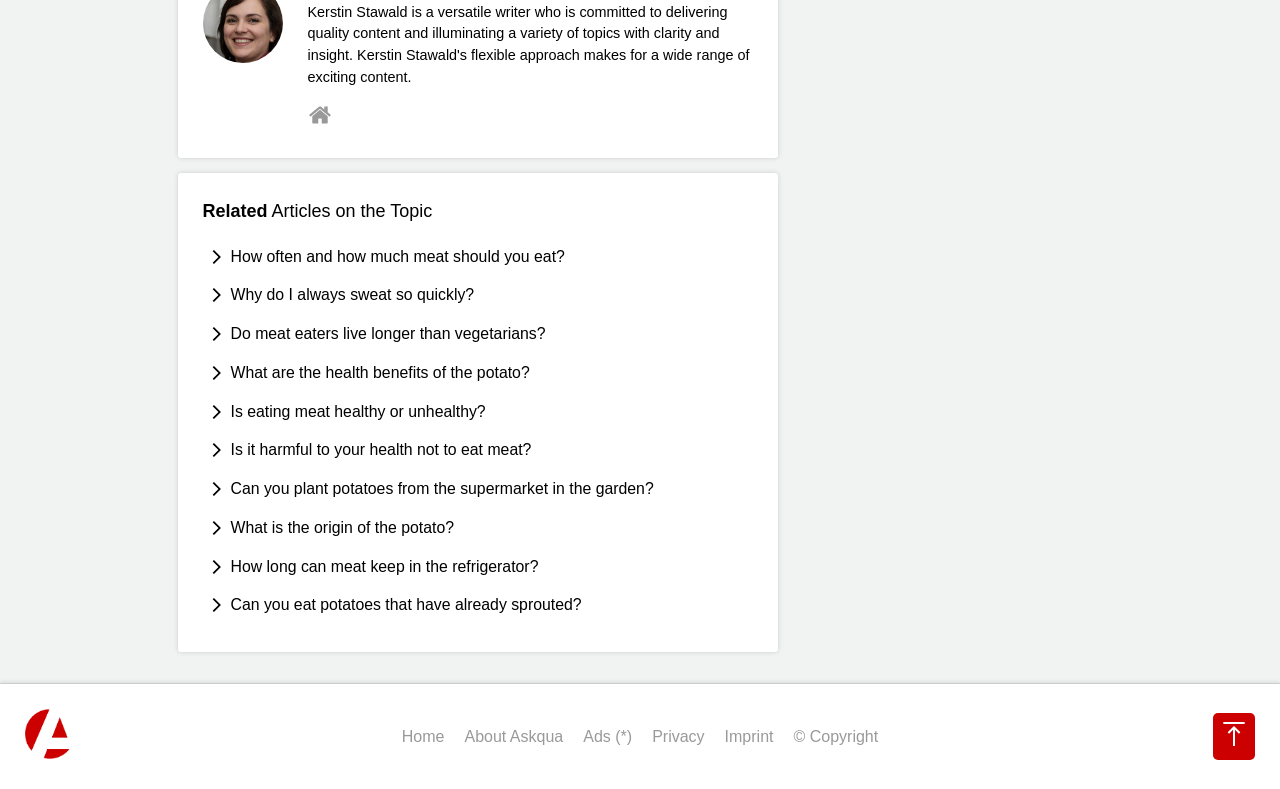Locate the bounding box coordinates of the segment that needs to be clicked to meet this instruction: "Follow us on Twitter".

None